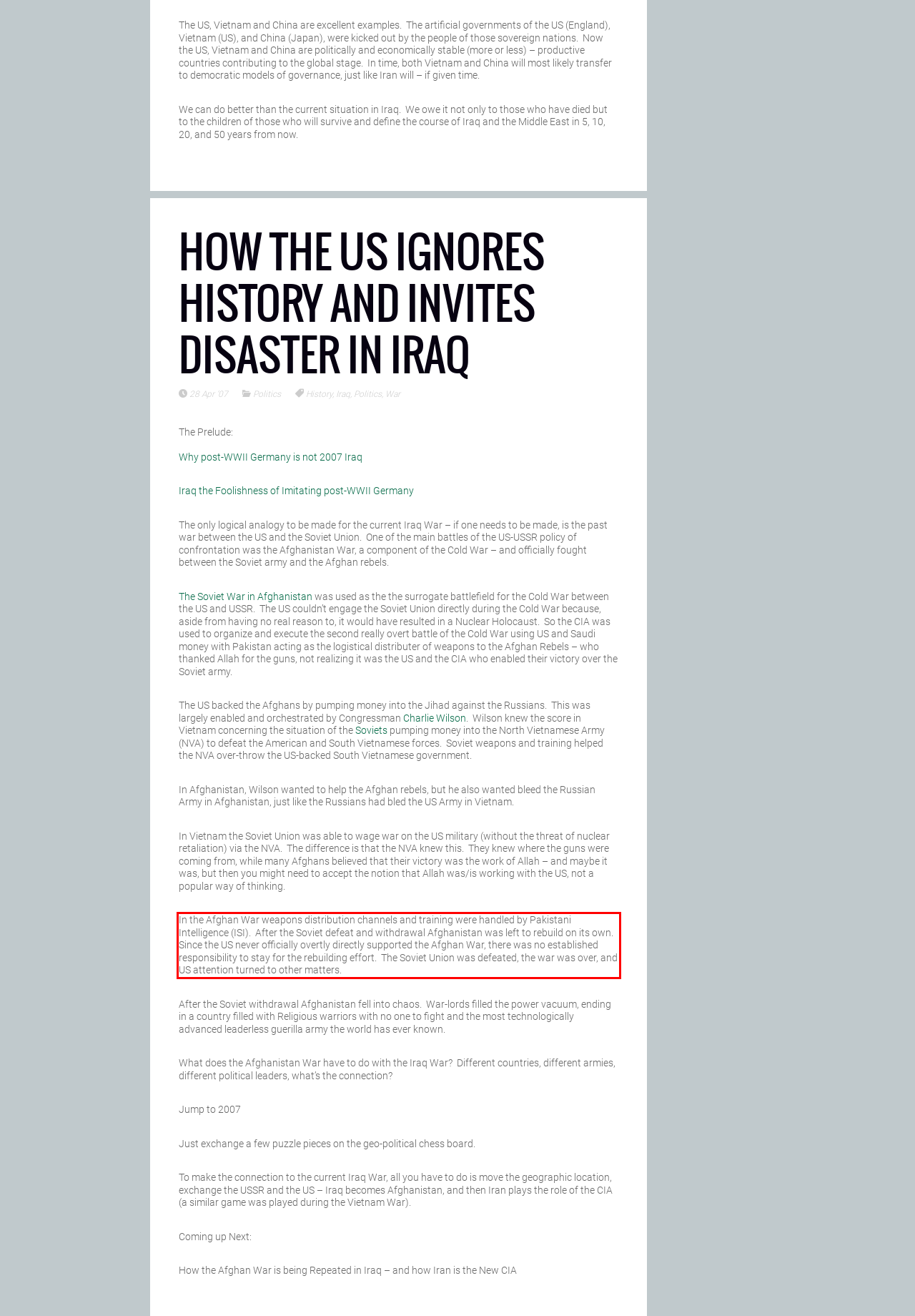Please analyze the screenshot of a webpage and extract the text content within the red bounding box using OCR.

In the Afghan War weapons distribution channels and training were handled by Pakistani Intelligence (ISI). After the Soviet defeat and withdrawal Afghanistan was left to rebuild on its own. Since the US never officially overtly directly supported the Afghan War, there was no established responsibility to stay for the rebuilding effort. The Soviet Union was defeated, the war was over, and US attention turned to other matters.